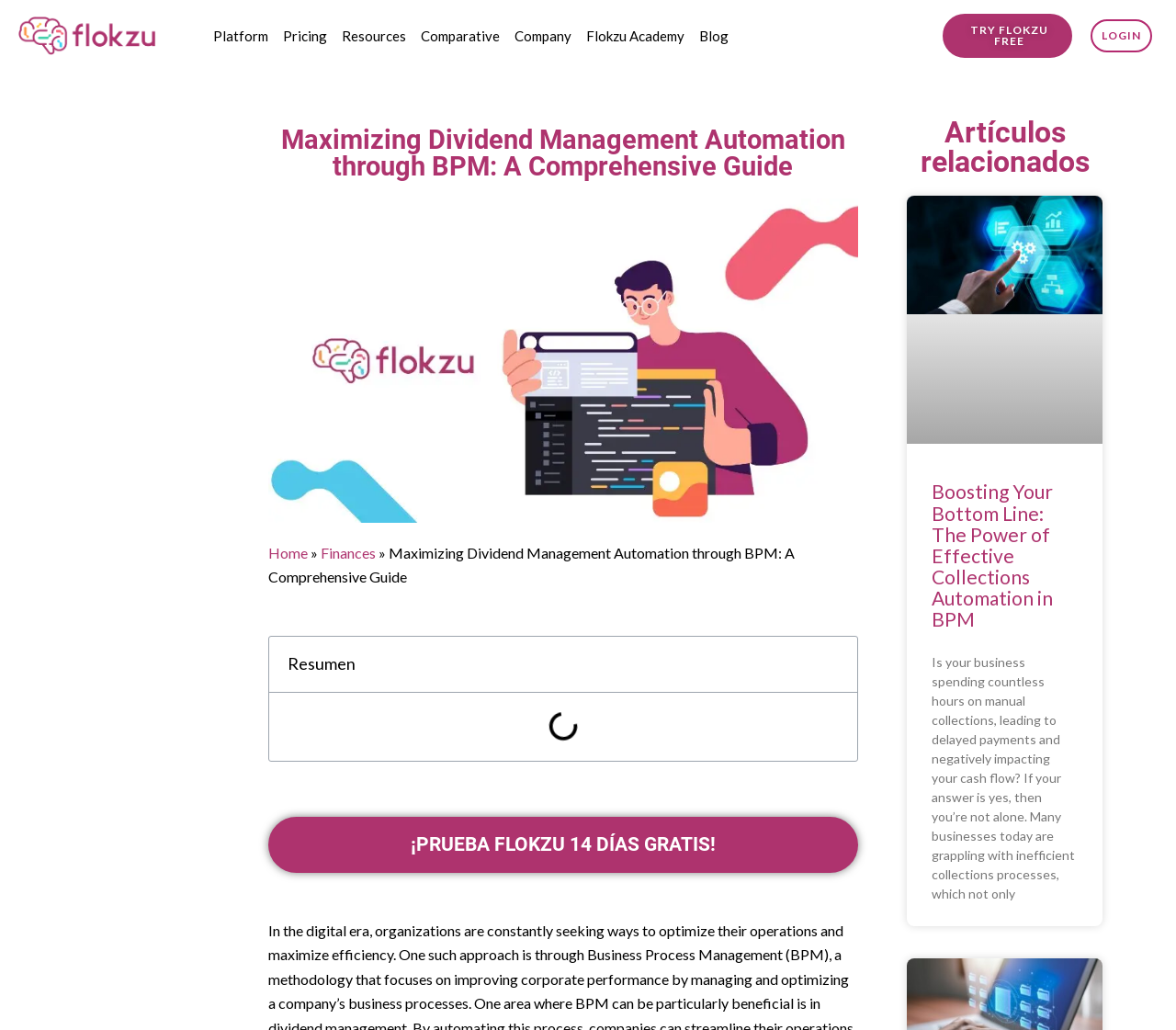Respond to the question below with a concise word or phrase:
Is there a login link on the page?

Yes